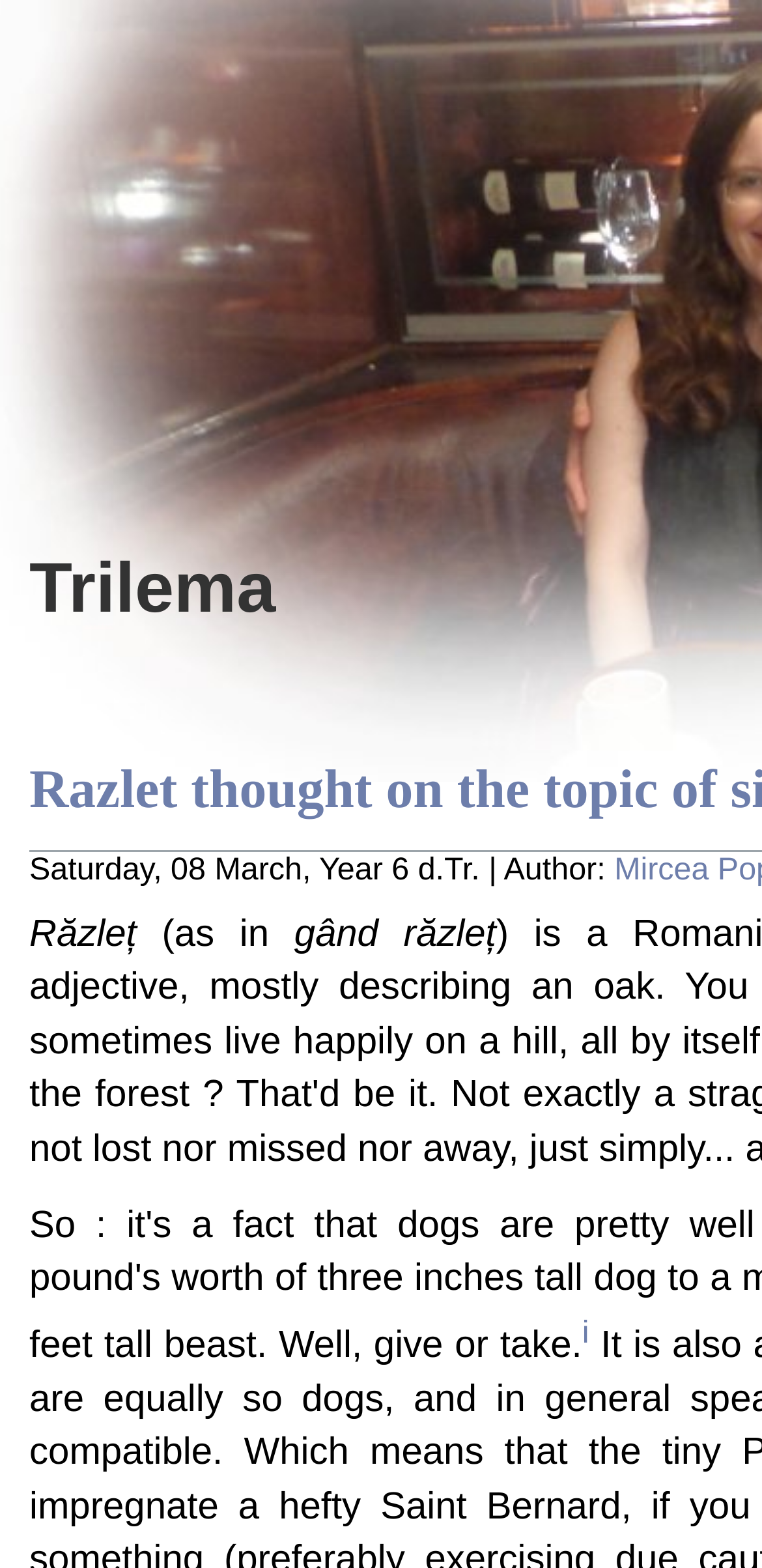Please use the details from the image to answer the following question comprehensively:
What is the meaning of 'Răzleț'?

The meaning of 'Răzleț' can be found in the static text elements with the text '(as in' and 'gând răzleț' which are located near the top of the webpage, suggesting that 'Răzleț' means 'gând răzleț'.